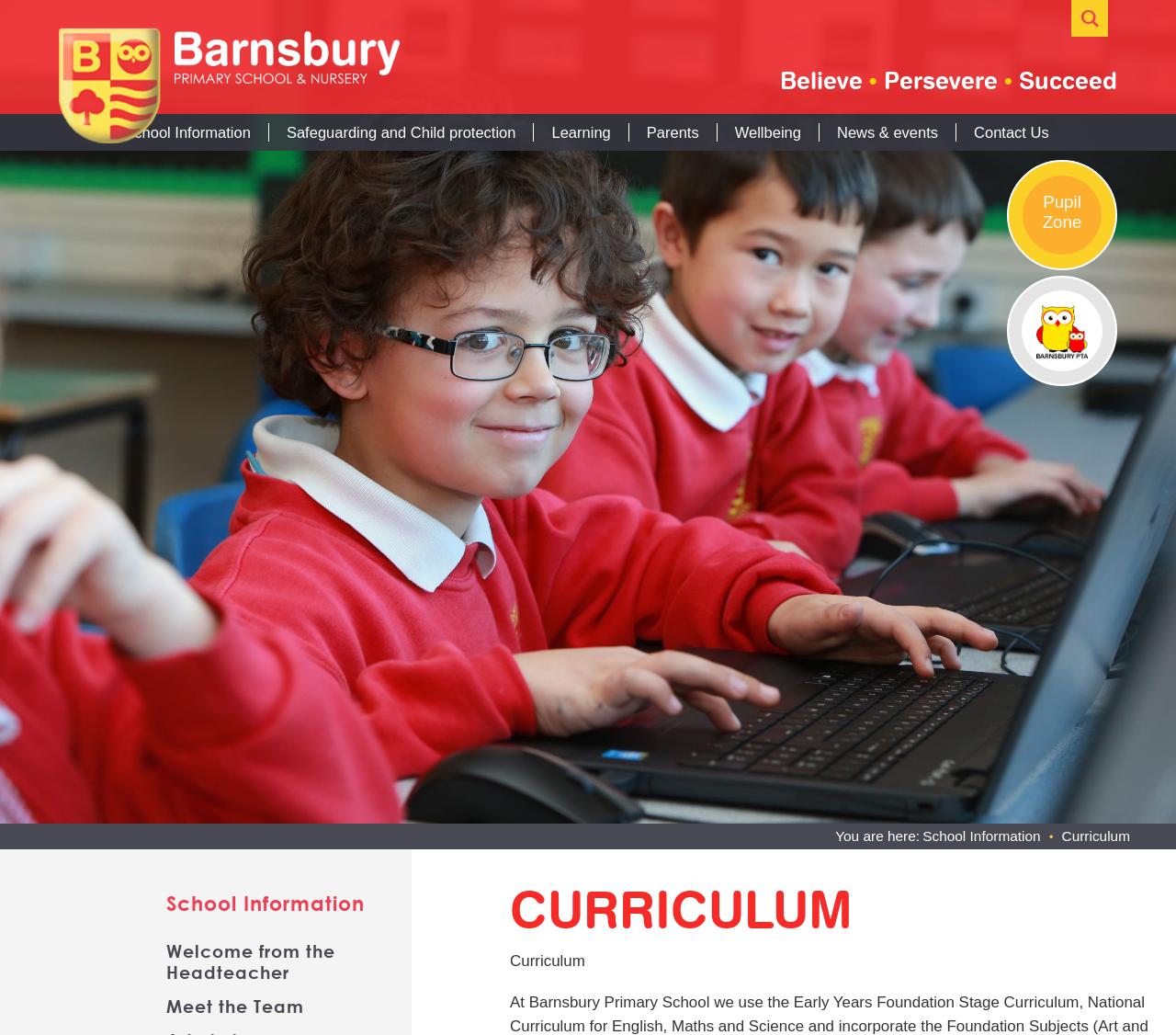Give a one-word or one-phrase response to the question:
What is the 'Pupil Zone'?

A section for pupils